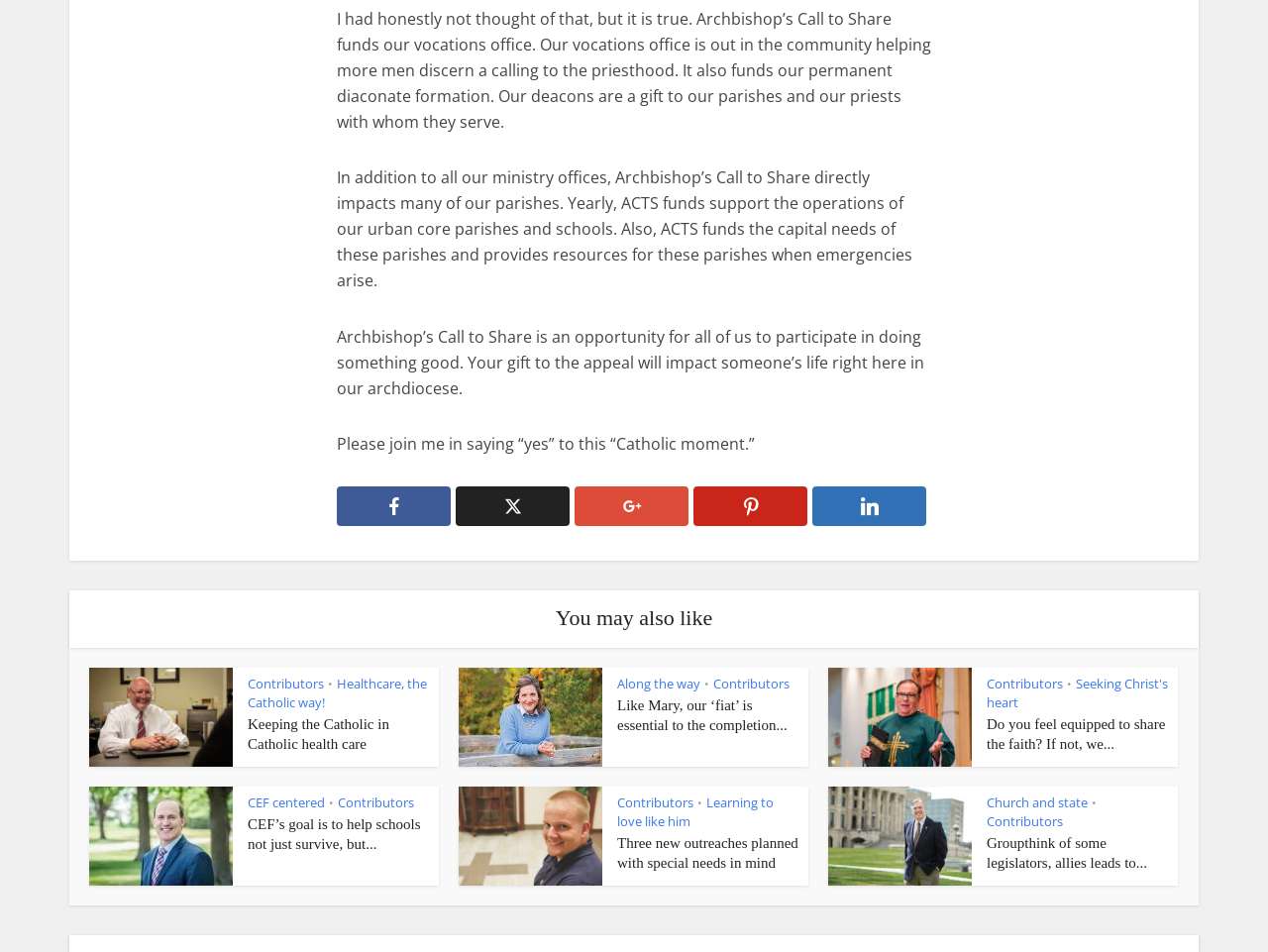What is the main topic of the text at the top of the page?
Using the information from the image, give a concise answer in one word or a short phrase.

Archbishop’s Call to Share